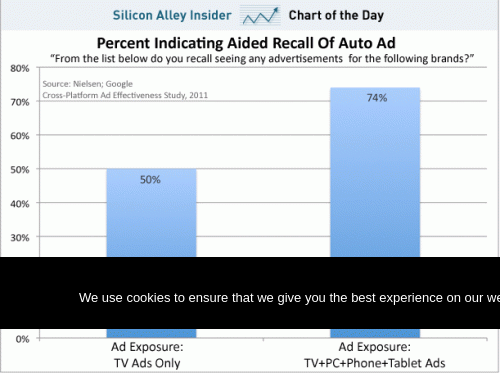Respond to the following question with a brief word or phrase:
Who conducted the Cross-Platform Ad Effectiveness Study?

Nielsen and Google